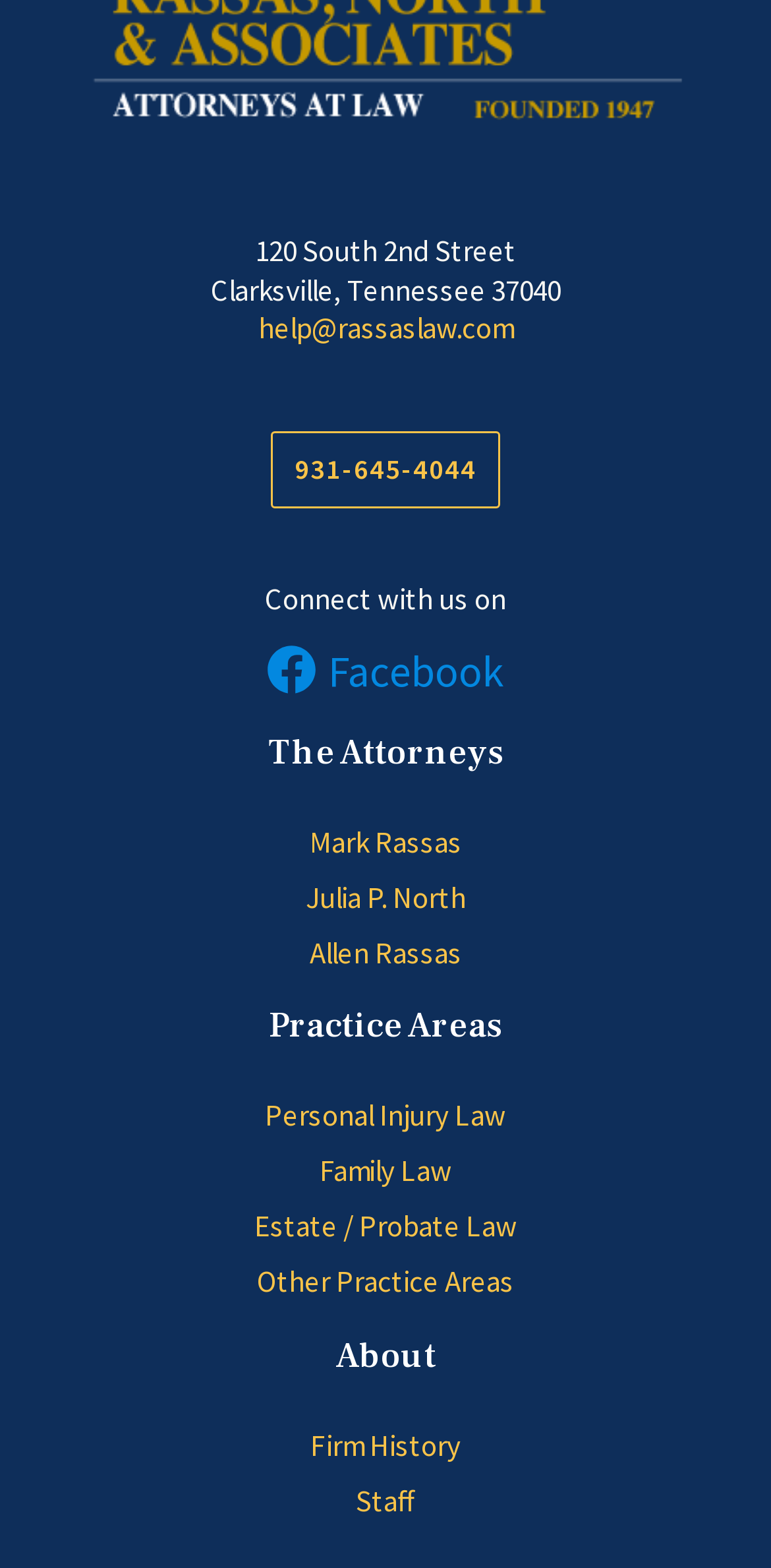Locate the bounding box coordinates of the clickable part needed for the task: "Learn about Mark Rassas".

[0.401, 0.525, 0.599, 0.549]